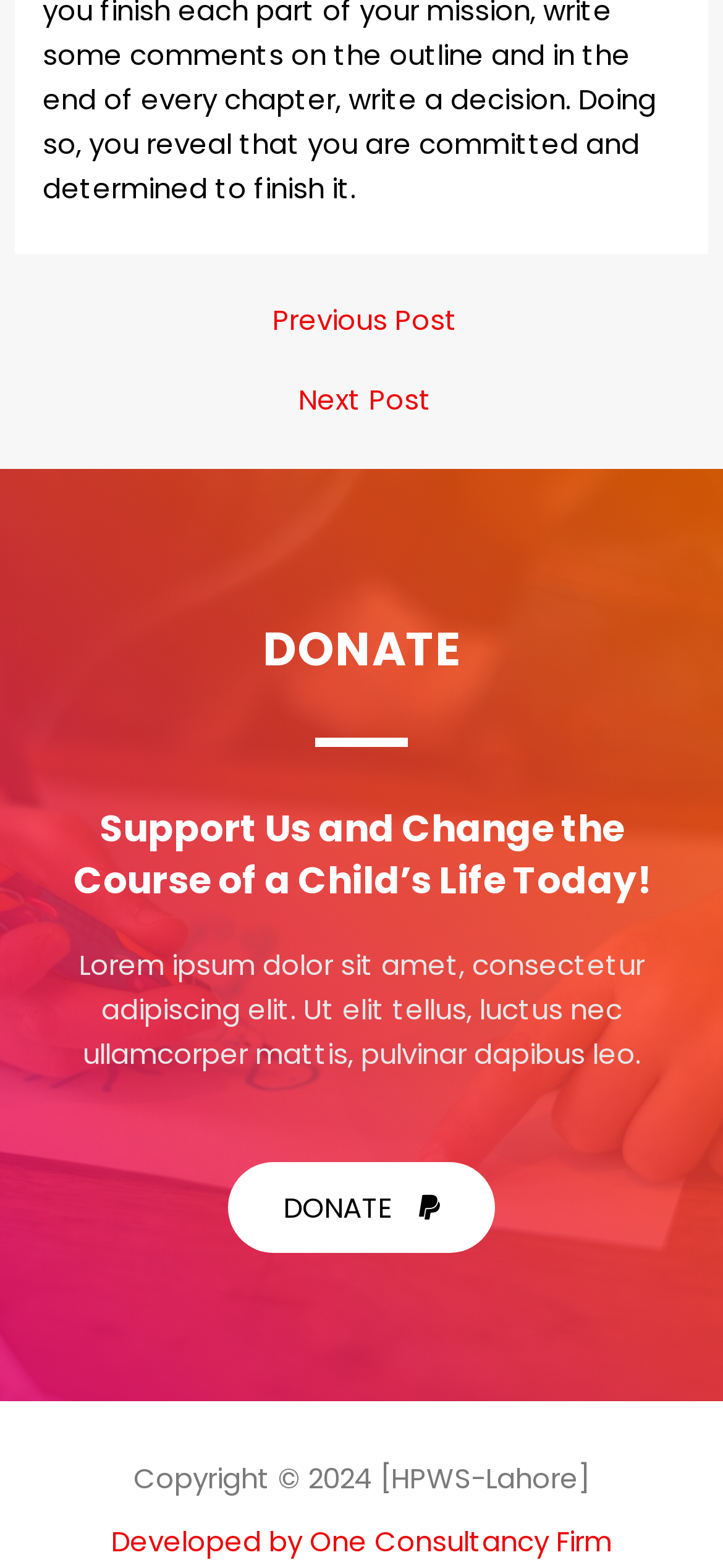Using the element description provided, determine the bounding box coordinates in the format (top-left x, top-left y, bottom-right x, bottom-right y). Ensure that all values are floating point numbers between 0 and 1. Element description: ← Previous Post

[0.026, 0.191, 0.984, 0.219]